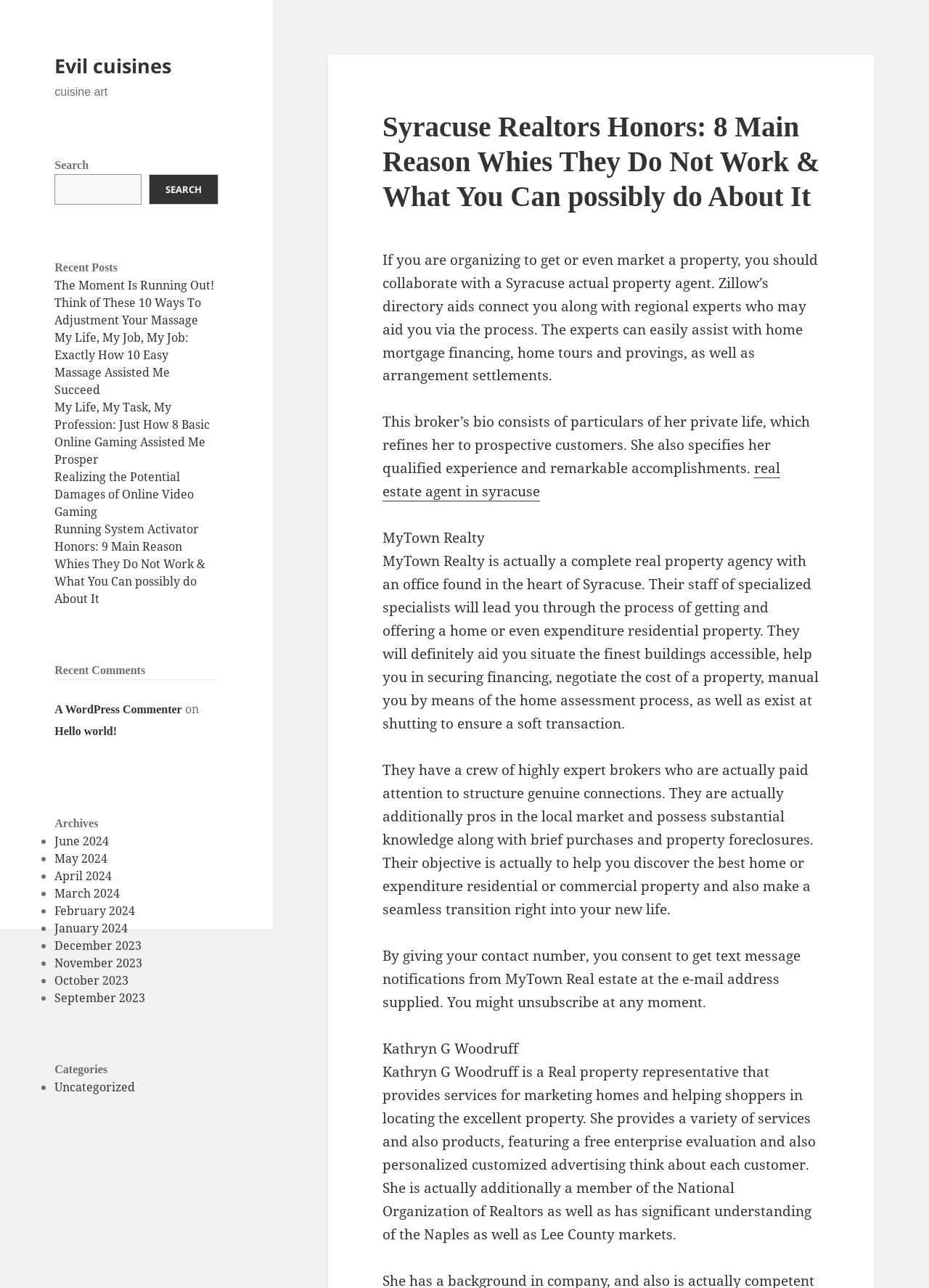Please provide a comprehensive response to the question below by analyzing the image: 
What is the purpose of the real estate agent according to the webpage?

The question can be answered by looking at the text content of the webpage, specifically the section that talks about the role of a Syracuse actual property agent. The text mentions that the experts can easily assist with home mortgage financing, home tours and provings, and arrangement settlements.